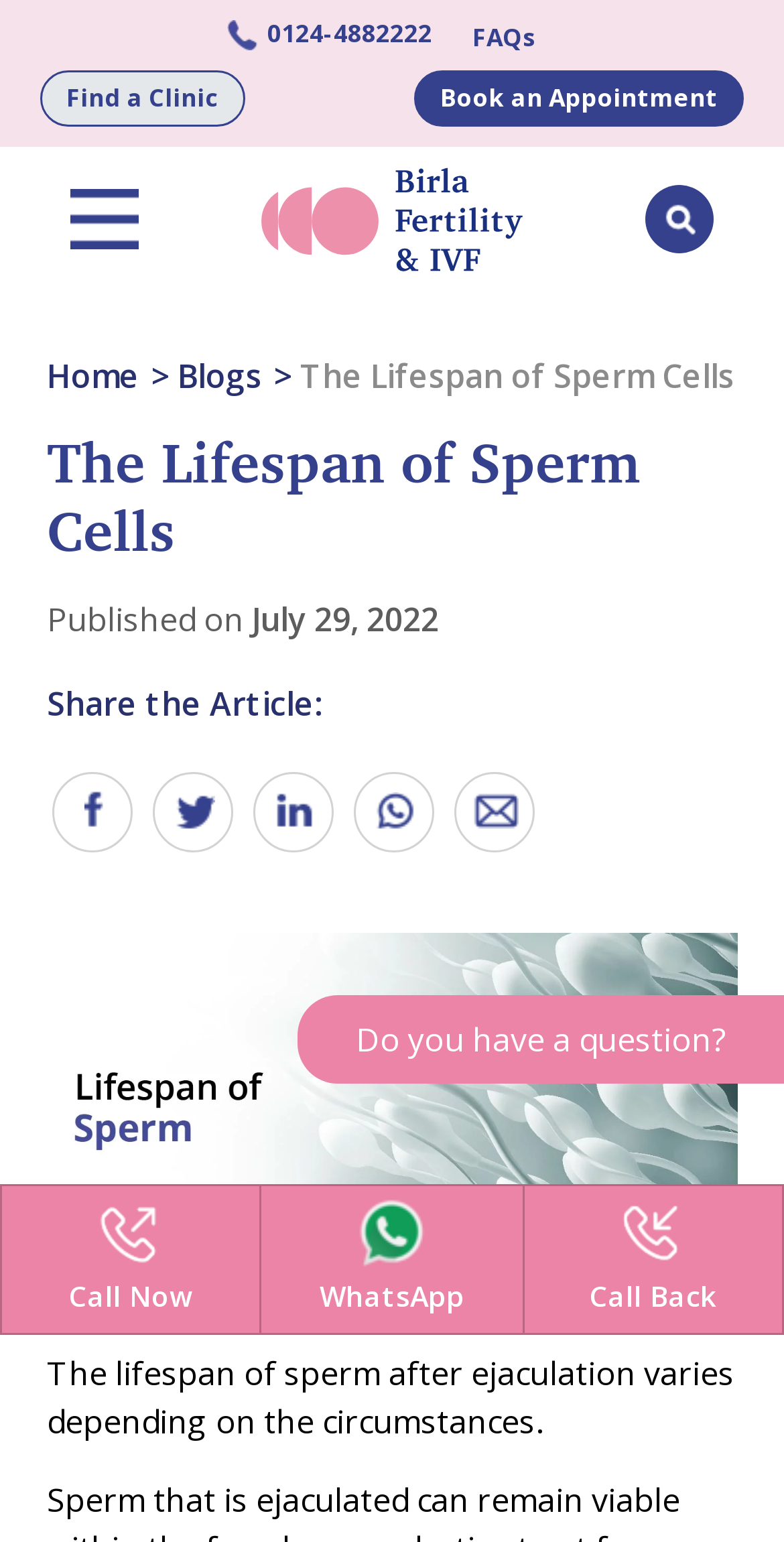Generate the main heading text from the webpage.

The Lifespan of Sperm Cells